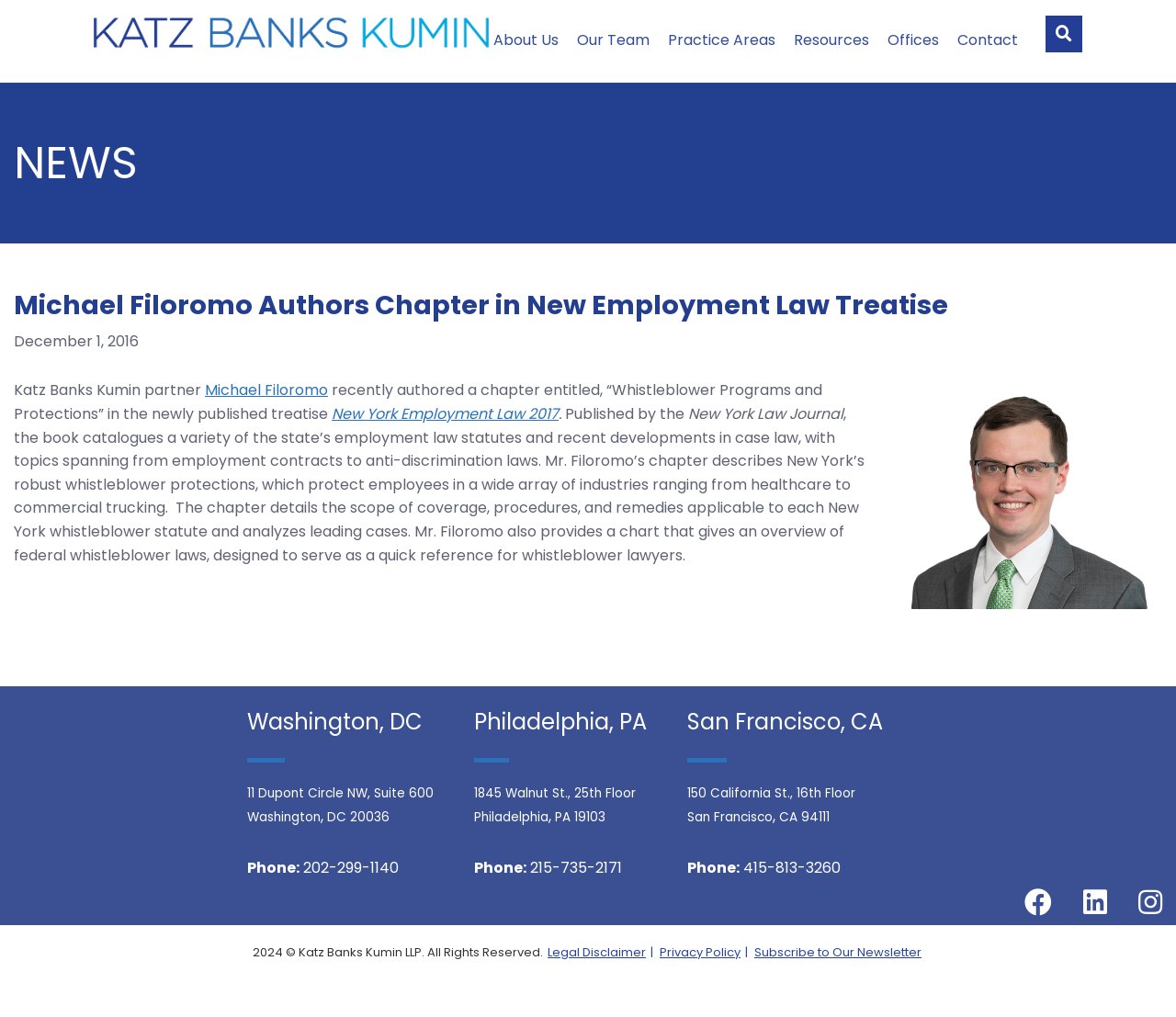Identify the bounding box for the UI element described as: "New York Employment Law 2017". Ensure the coordinates are four float numbers between 0 and 1, formatted as [left, top, right, bottom].

[0.282, 0.397, 0.475, 0.417]